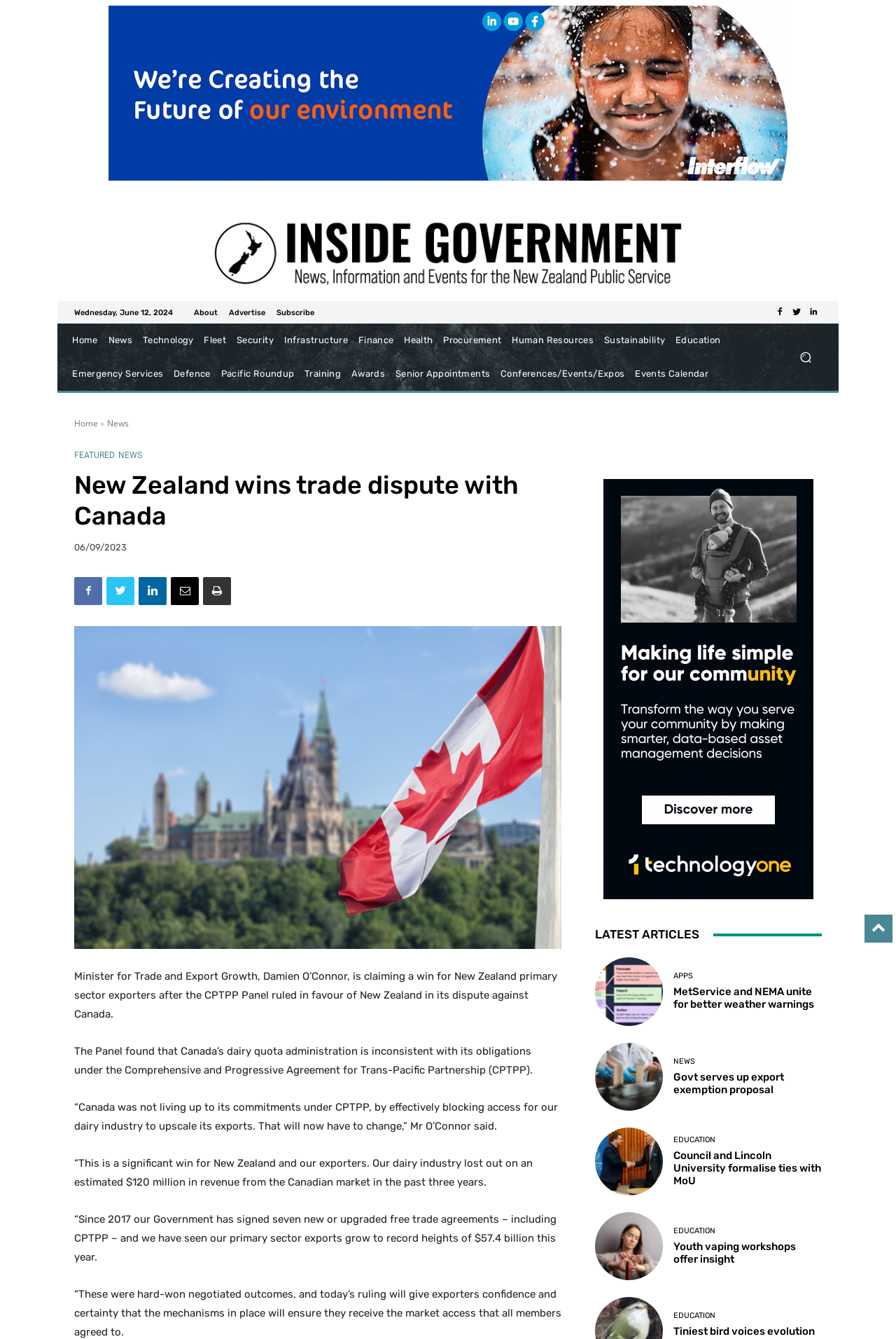Create a detailed narrative of the webpage’s visual and textual elements.

This webpage is about a news article from Inside Government NZ, with the title "New Zealand wins trade dispute with Canada". At the top of the page, there is a logo on the left and a navigation menu with links to various sections such as "Home", "News", "Technology", and more. Below the navigation menu, there is a search button on the right.

The main content of the page is an article about New Zealand's win in a trade dispute with Canada. The article is divided into several paragraphs, with a heading that summarizes the content. The text describes the dispute, the ruling in favor of New Zealand, and the impact on the country's dairy industry.

On the right side of the page, there are several links to other news articles, categorized by topic such as "LATEST ARTICLES", "NEWS", "EDUCATION", and more. There are also two advertisements, one at the top and one at the bottom of the page.

At the bottom of the page, there are more links to news articles, with headings and short summaries. The articles appear to be related to government and education topics.